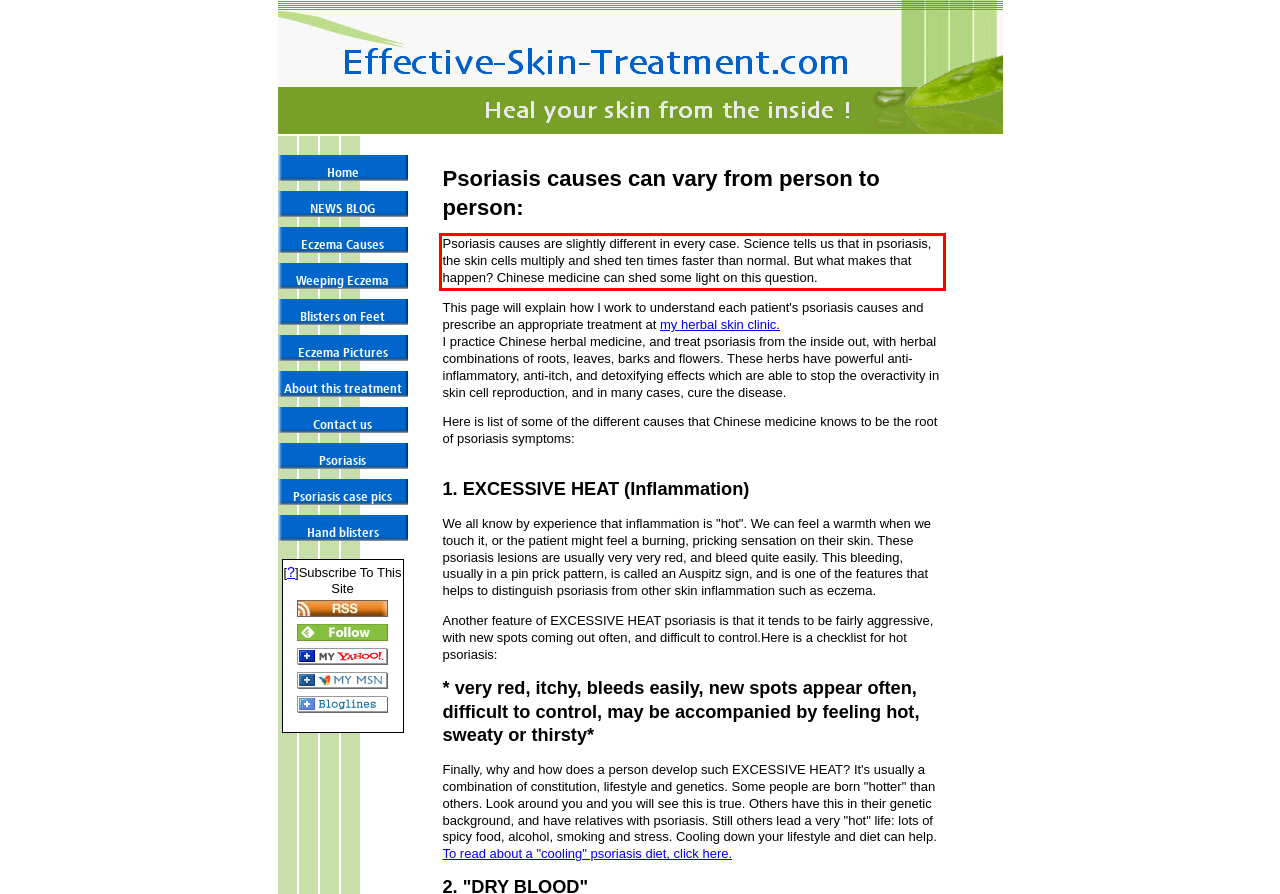Your task is to recognize and extract the text content from the UI element enclosed in the red bounding box on the webpage screenshot.

Psoriasis causes are slightly different in every case. Science tells us that in psoriasis, the skin cells multiply and shed ten times faster than normal. But what makes that happen? Chinese medicine can shed some light on this question.